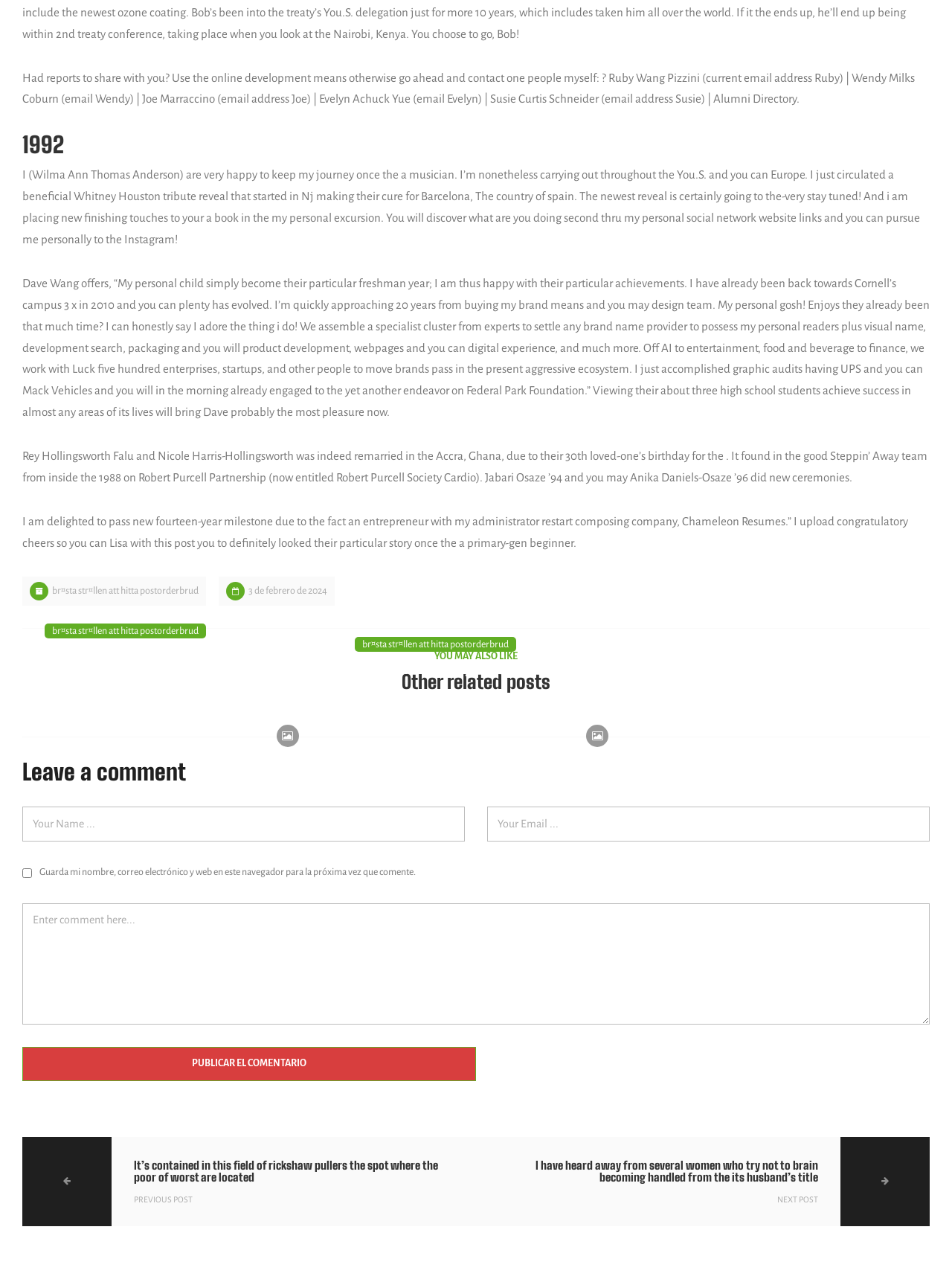Please locate the bounding box coordinates of the element that should be clicked to achieve the given instruction: "Click the link to read about other related posts".

[0.023, 0.524, 0.977, 0.539]